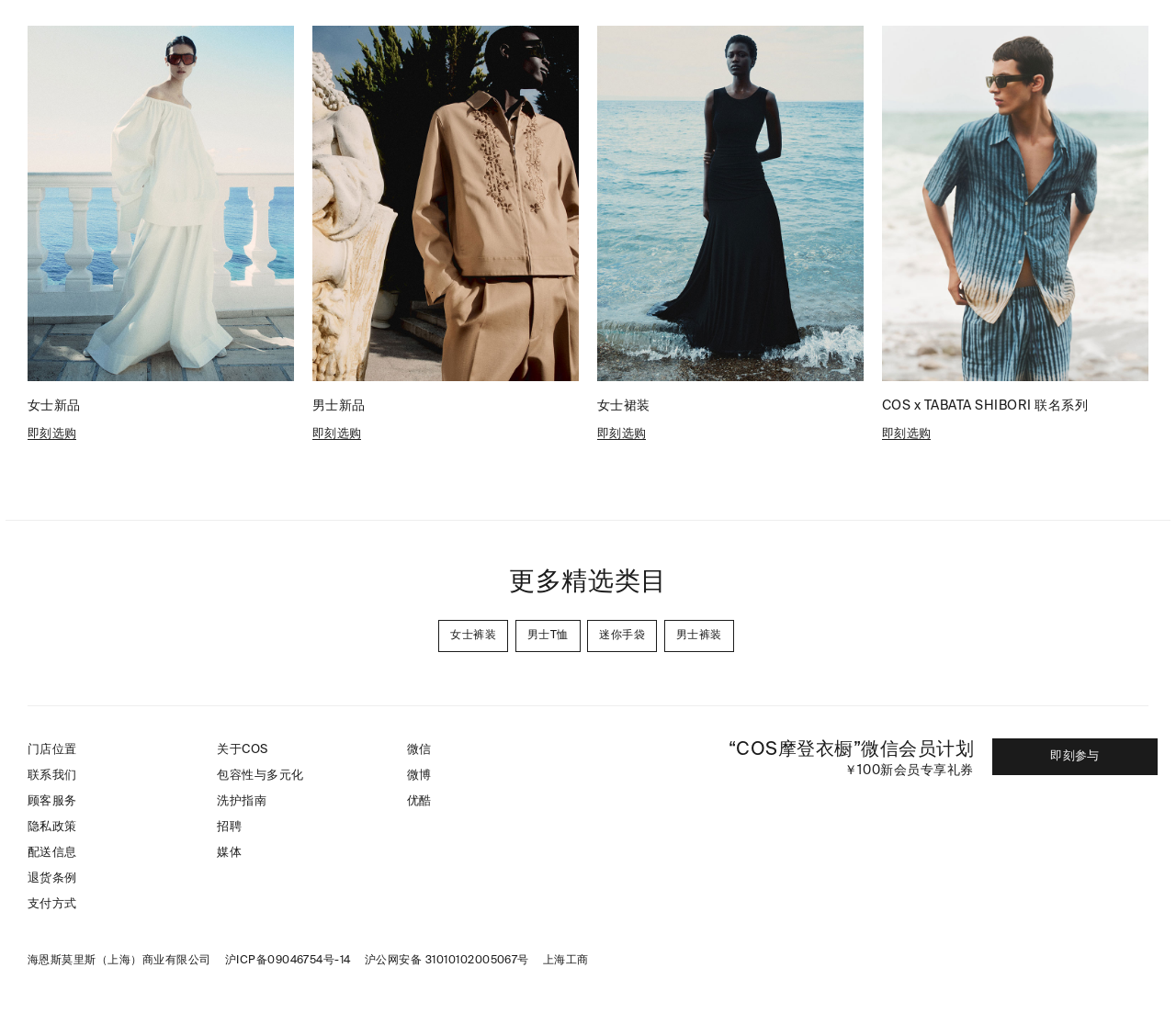Based on the element description, predict the bounding box coordinates (top-left x, top-left y, bottom-right x, bottom-right y) for the UI element in the screenshot: parent_node: 女士裙装

[0.508, 0.025, 0.734, 0.403]